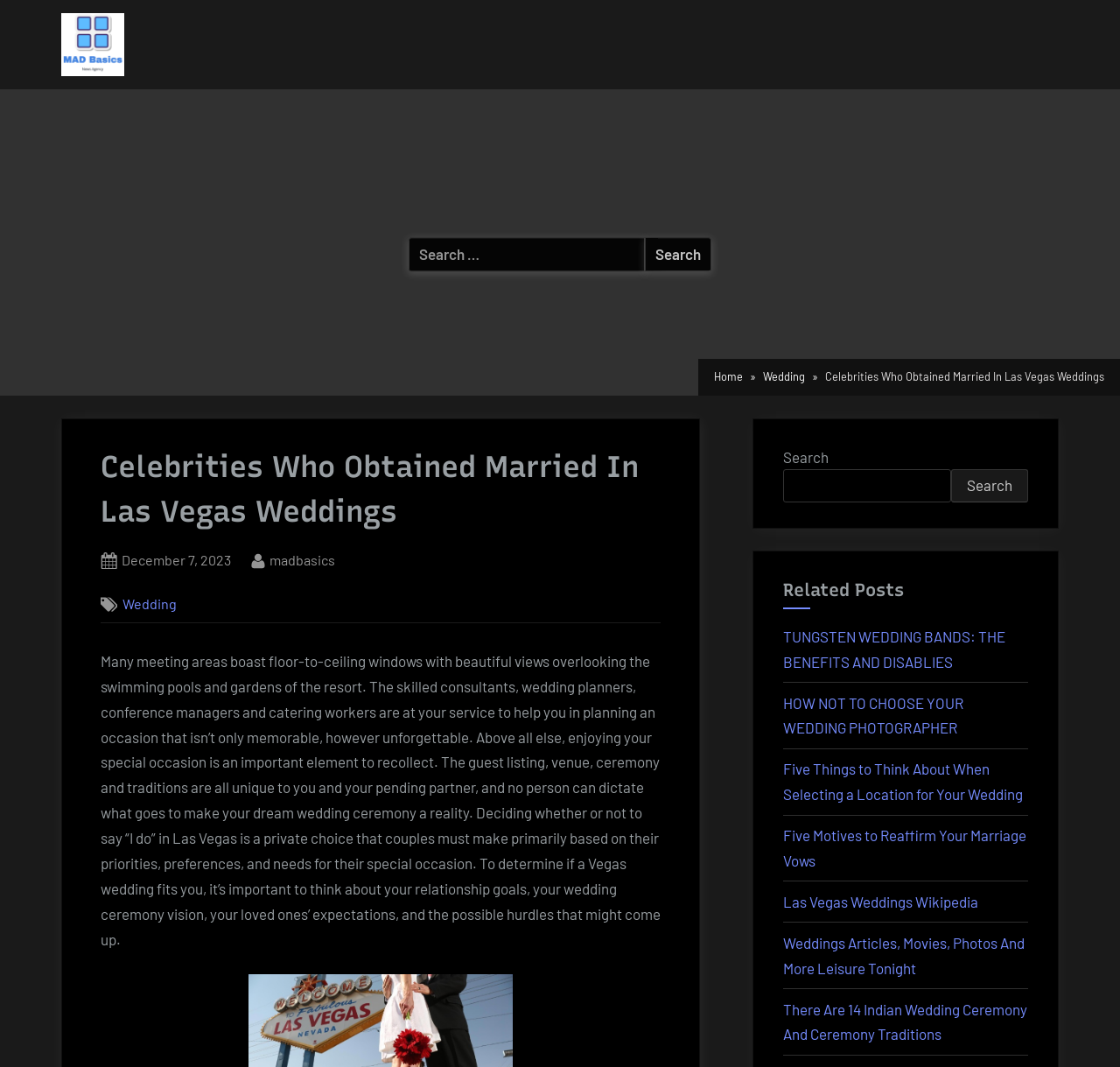What is the purpose of the search box?
Please provide a single word or phrase as your answer based on the image.

To search for content